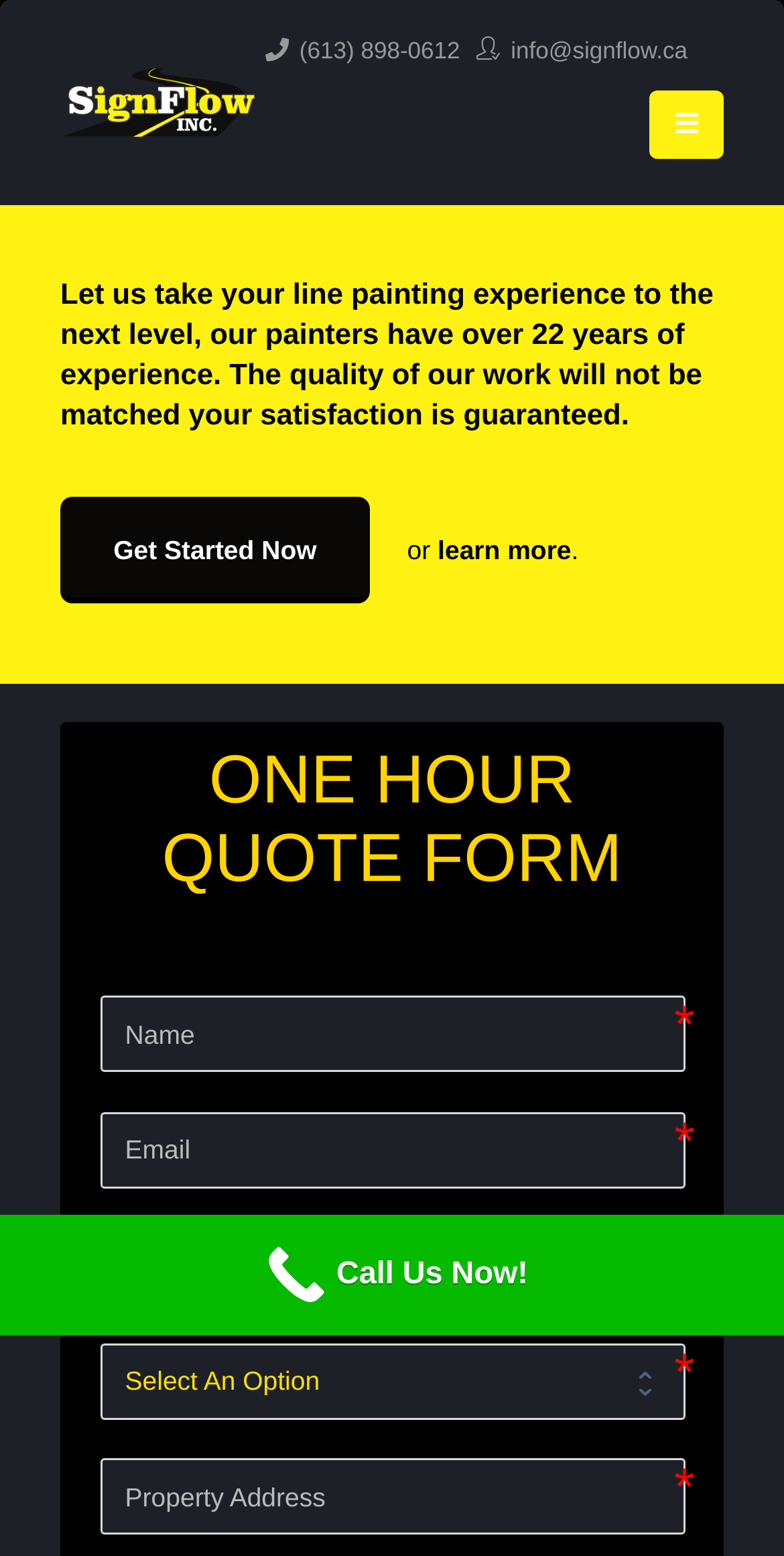What is the email address on the webpage?
Please provide a detailed answer to the question.

The email address can be found in the top section of the webpage, next to the phone number, and is displayed as a static text element.